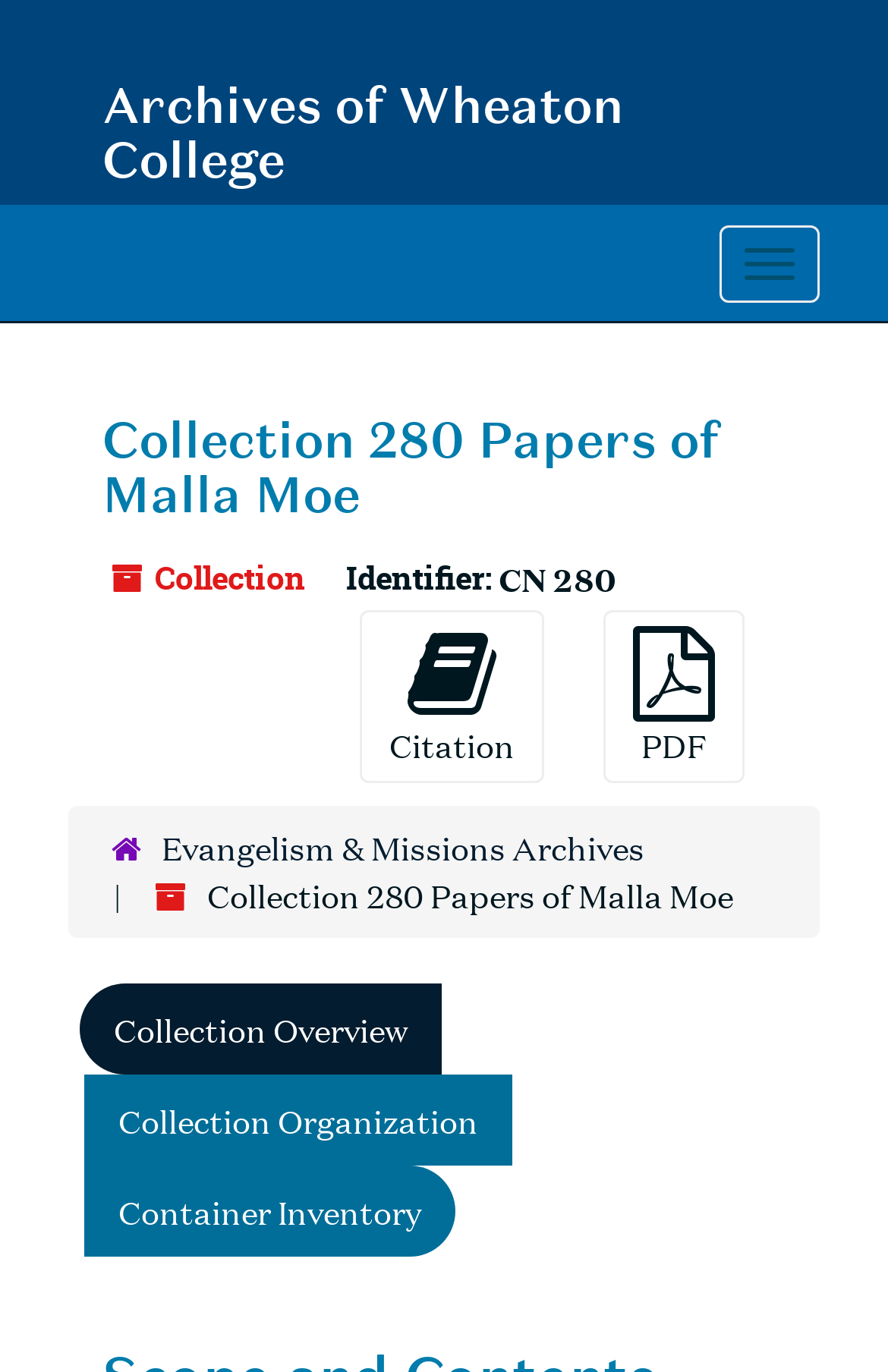Identify the bounding box for the described UI element: "PDFGenerating".

[0.679, 0.445, 0.838, 0.571]